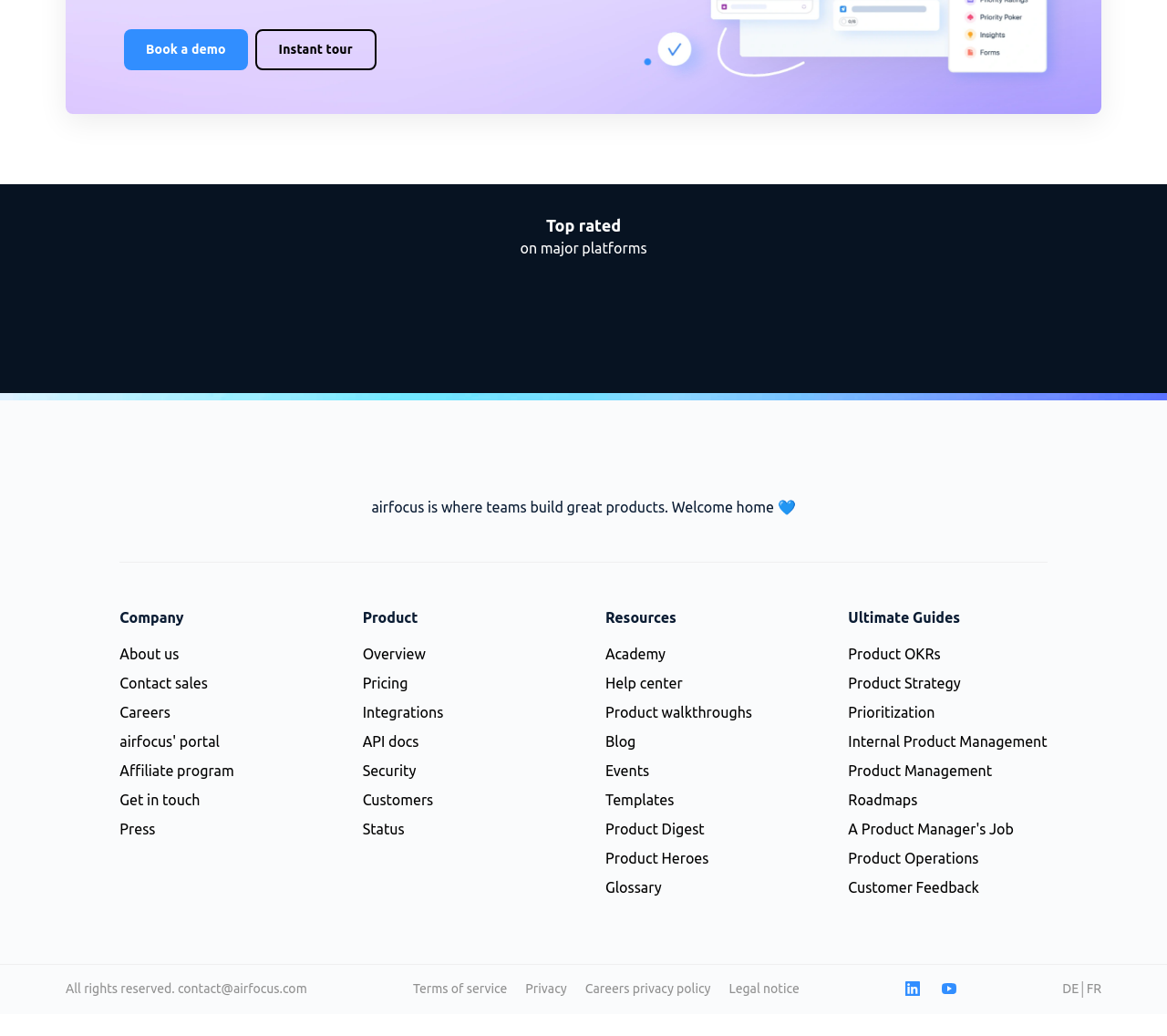Answer in one word or a short phrase: 
What is the tagline of the company?

Where teams build great products